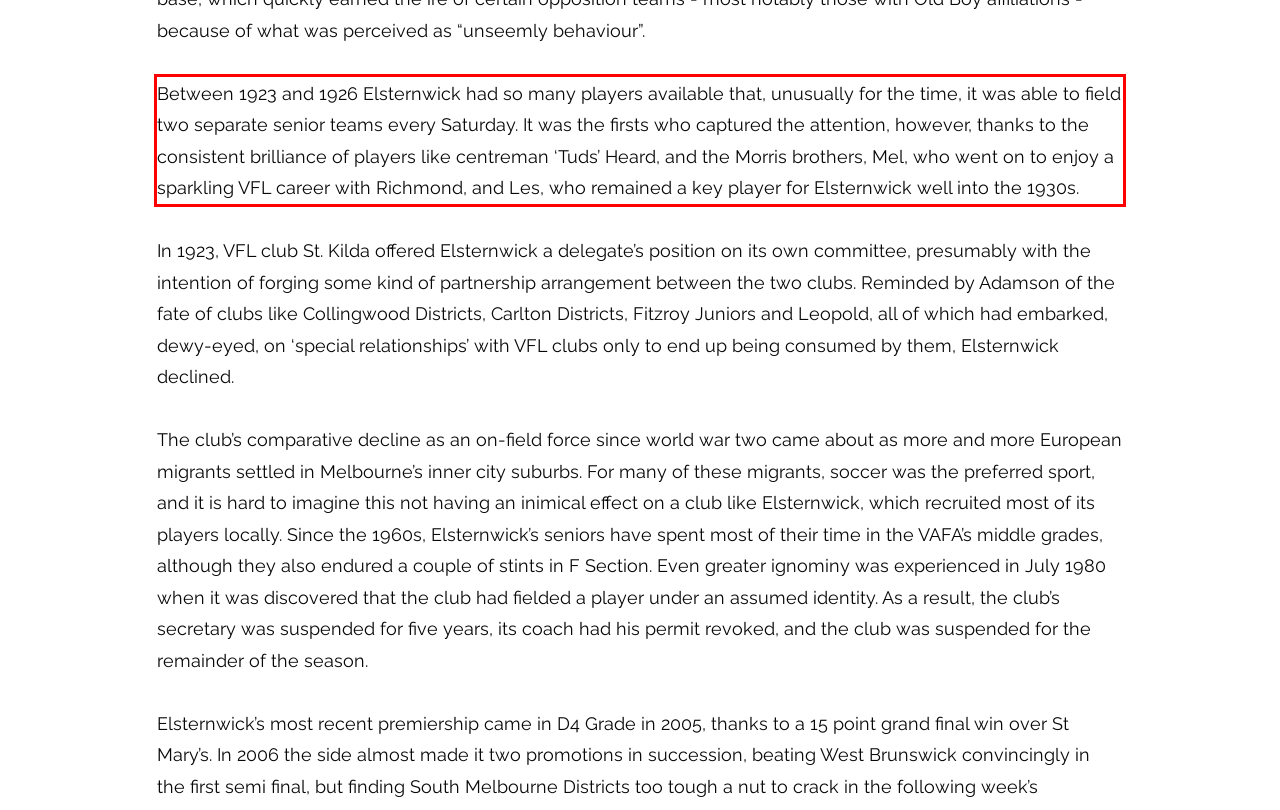Given a screenshot of a webpage, locate the red bounding box and extract the text it encloses.

Between 1923 and 1926 Elsternwick had so many players available that, unusually for the time, it was able to field two separate senior teams every Saturday. It was the firsts who captured the attention, however, thanks to the consistent brilliance of players like centreman ‘Tuds’ Heard, and the Morris brothers, Mel, who went on to enjoy a sparkling VFL career with Richmond, and Les, who remained a key player for Elsternwick well into the 1930s.